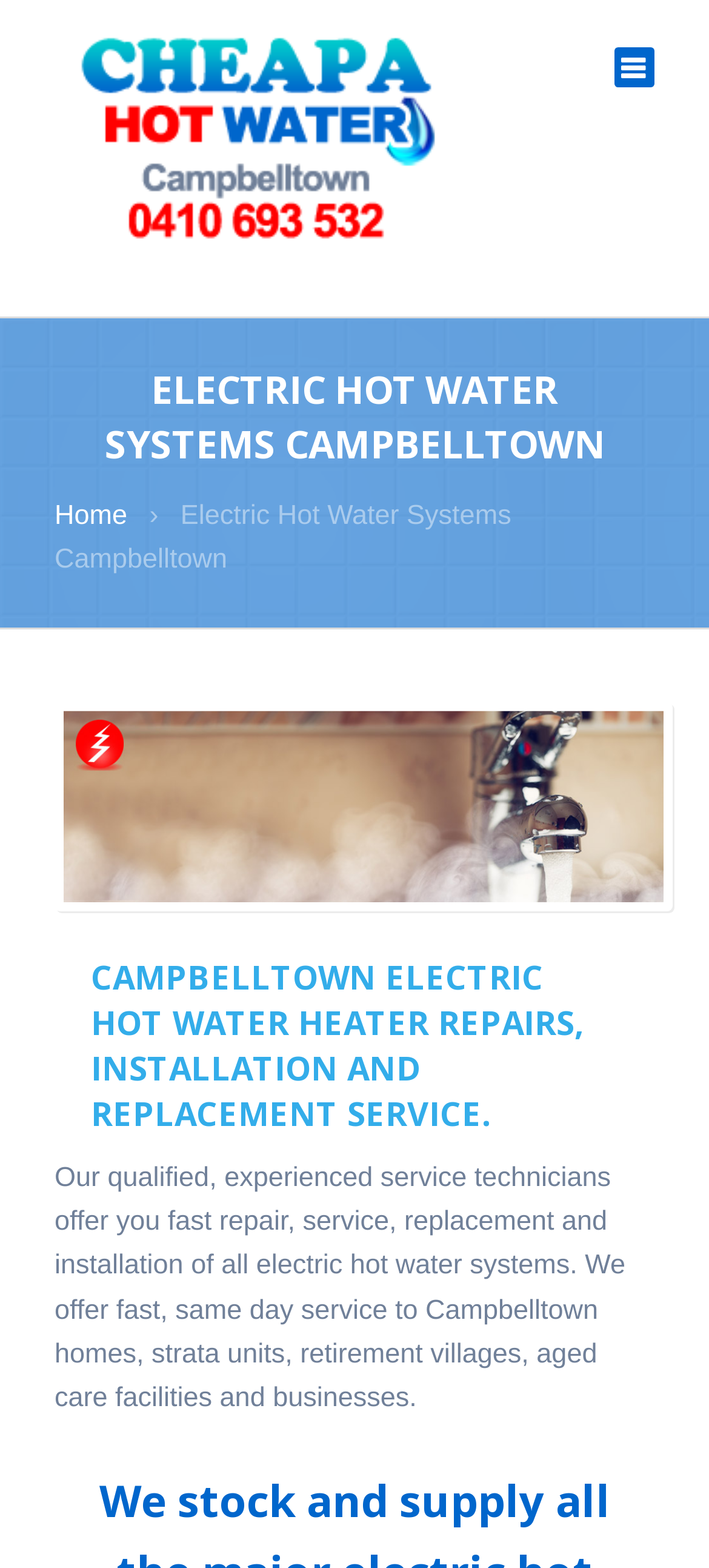What service do they offer?
Refer to the image and give a detailed answer to the query.

I found this information by reading the heading 'CAMPBELLTOWN ELECTRIC HOT WATER HEATER REPAIRS, INSTALLATION AND REPLACEMENT SERVICE.' which indicates that they offer electric hot water system repairs.